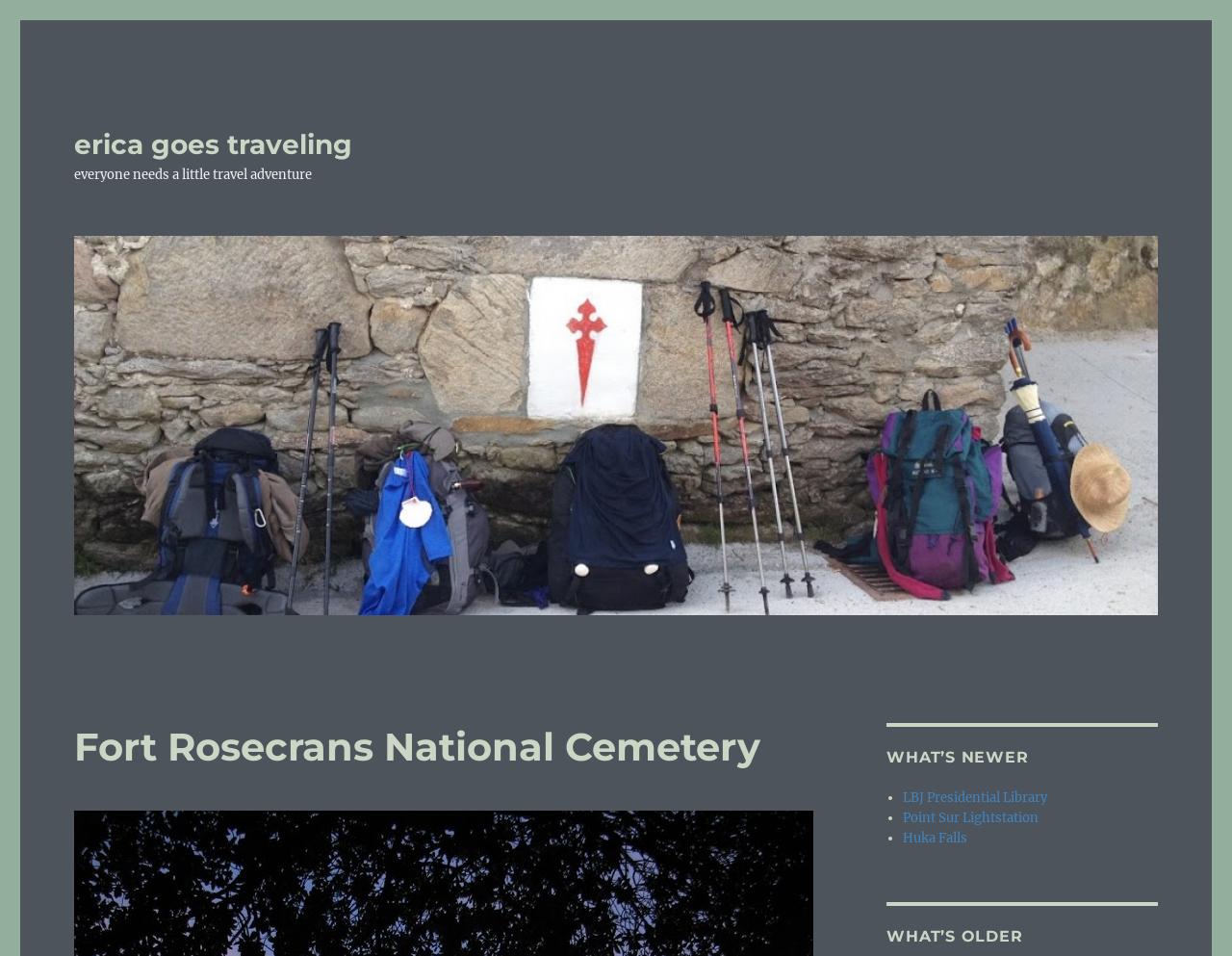Please provide the bounding box coordinates in the format (top-left x, top-left y, bottom-right x, bottom-right y). Remember, all values are floating point numbers between 0 and 1. What is the bounding box coordinate of the region described as: Huka Falls

[0.733, 0.868, 0.785, 0.885]